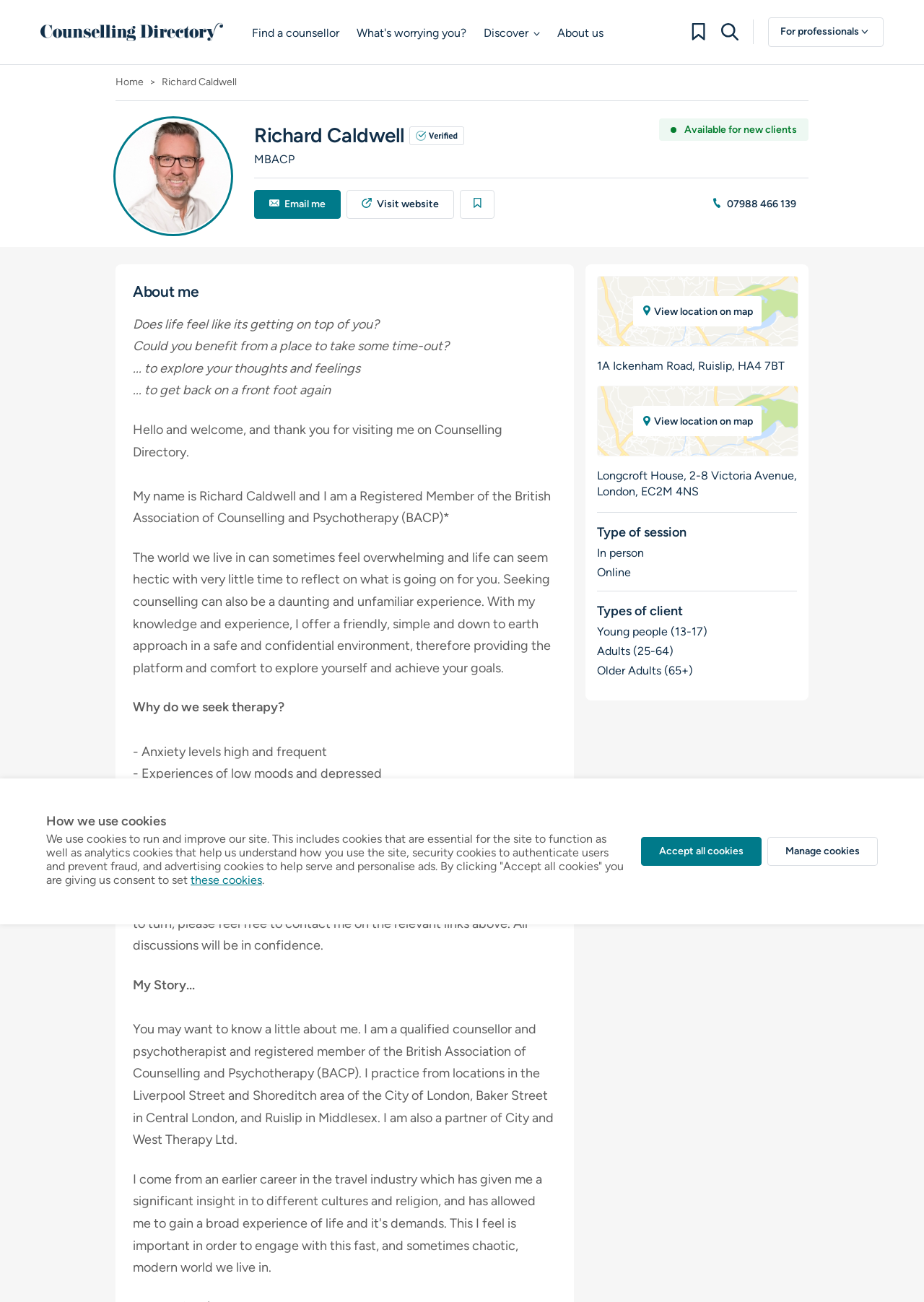What is the format of the counselling sessions offered?
Please respond to the question with as much detail as possible.

According to the webpage, Richard Caldwell offers counselling sessions in two formats: in person and online. This information is provided in the 'Type of session' section of the webpage.